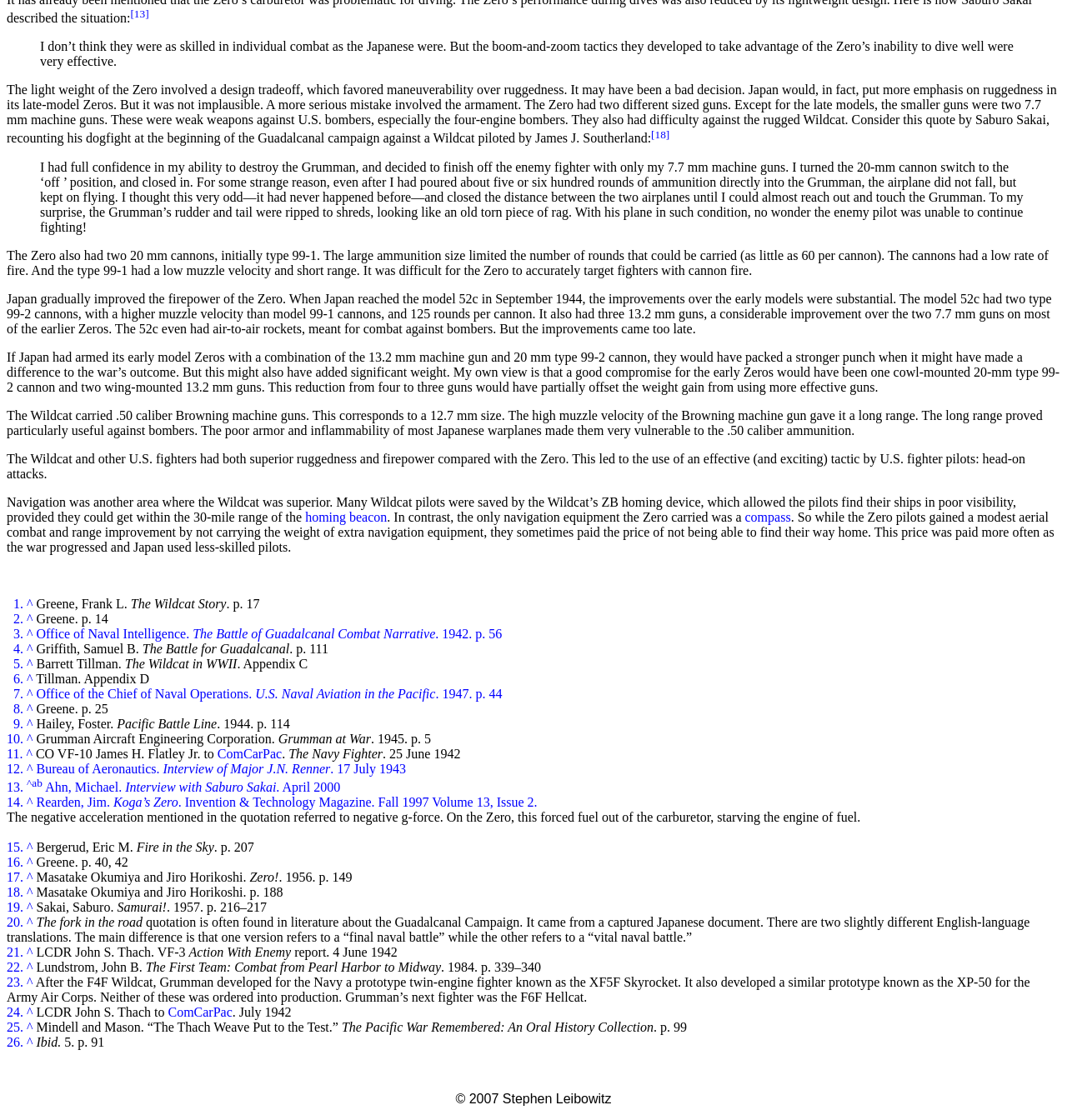How many 20-mm cannons did the model 52c Zero have?
We need a detailed and meticulous answer to the question.

According to the article, the model 52c Zero, which was introduced in September 1944, had two type 99-2 cannons, a significant improvement over earlier models.